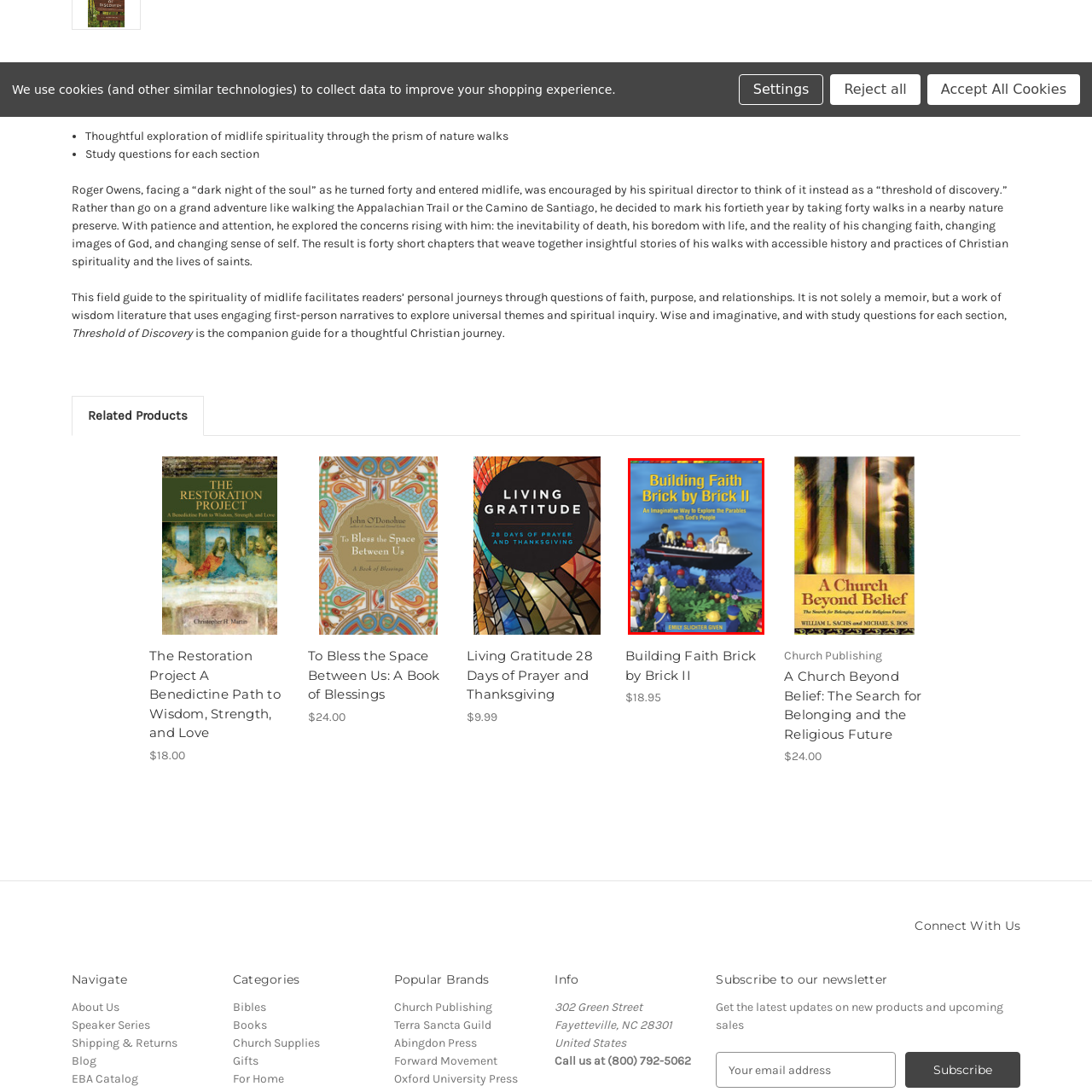What is the background color of the book cover?
Examine the content inside the red bounding box in the image and provide a thorough answer to the question based on that visual information.

The caption describes the background of the book cover as a 'striking blue background', which captures attention and makes the book appealing.